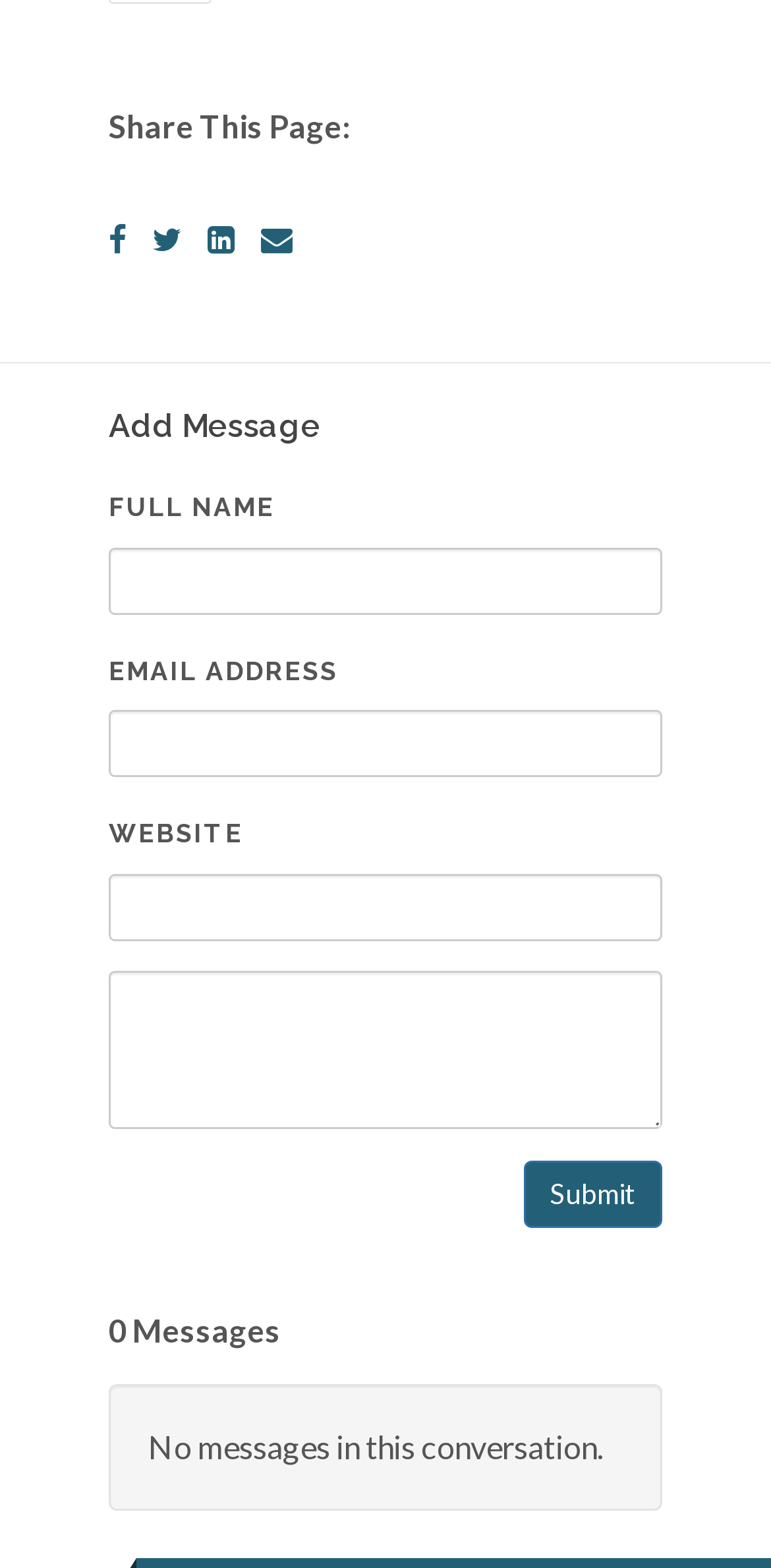Reply to the question below using a single word or brief phrase:
What is the purpose of the 'Submit' button?

To submit a message